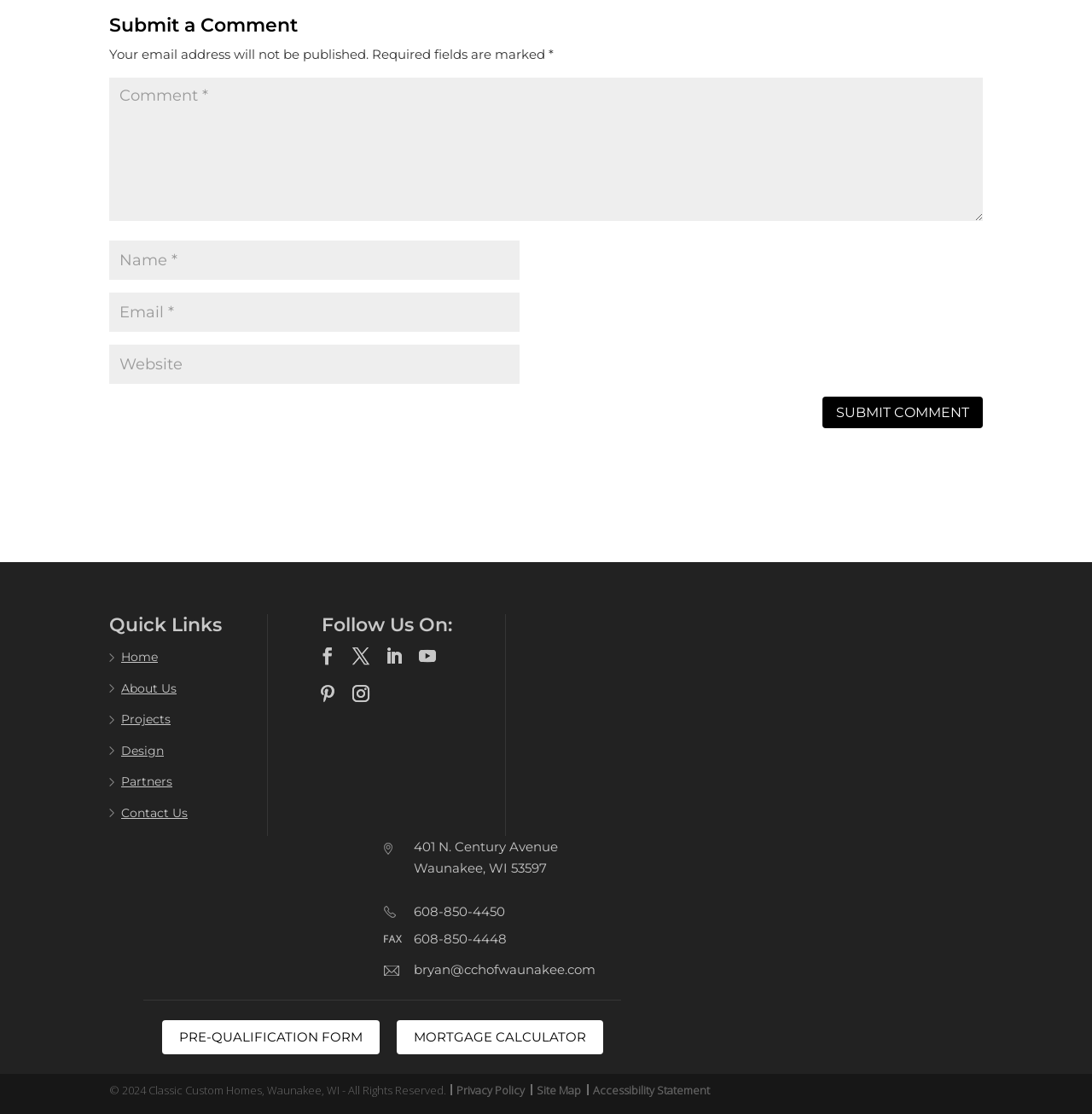What is the address of the company?
Look at the screenshot and respond with one word or a short phrase.

401 N. Century Avenue, Waunakee, WI 53597